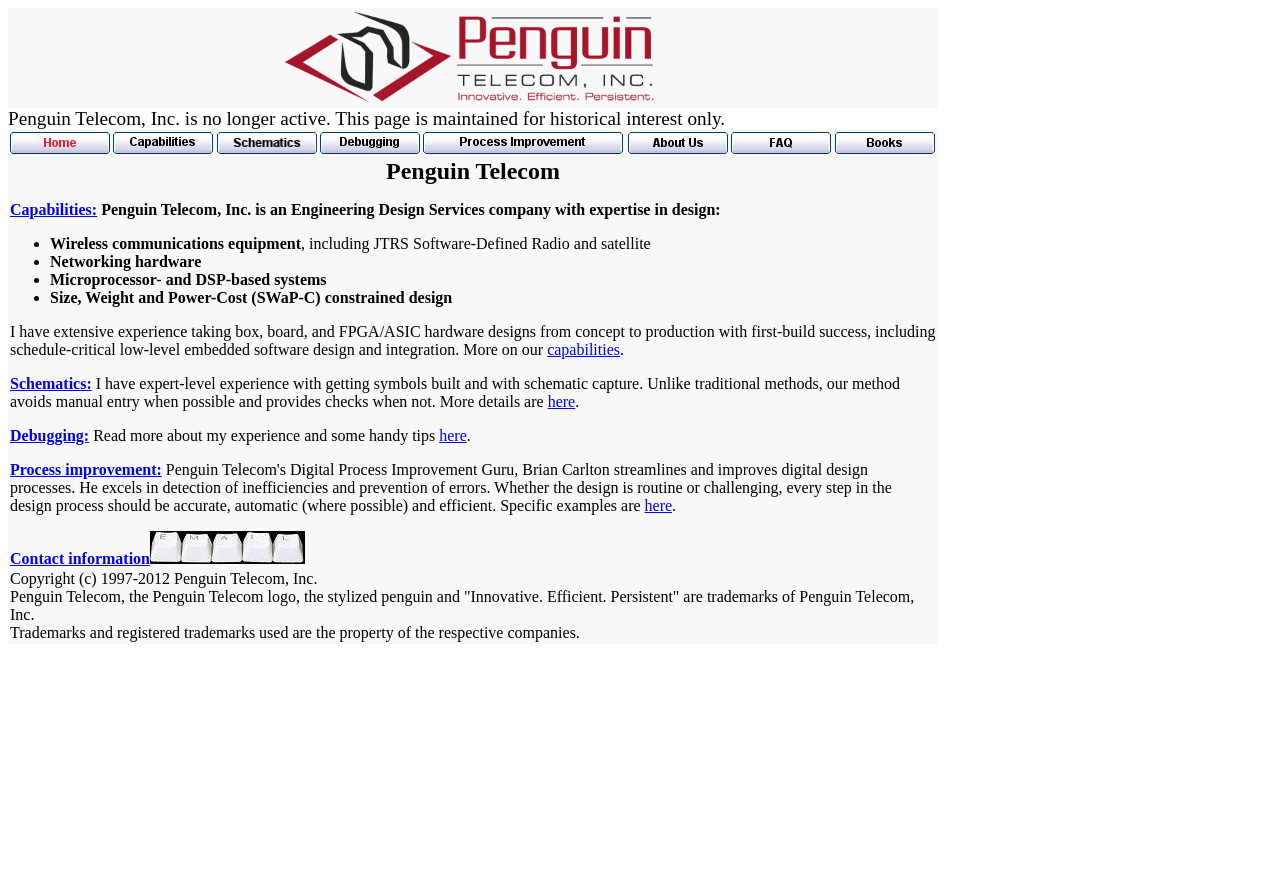Can you show the bounding box coordinates of the region to click on to complete the task described in the instruction: "Learn about Process Improvement"?

[0.331, 0.156, 0.487, 0.175]